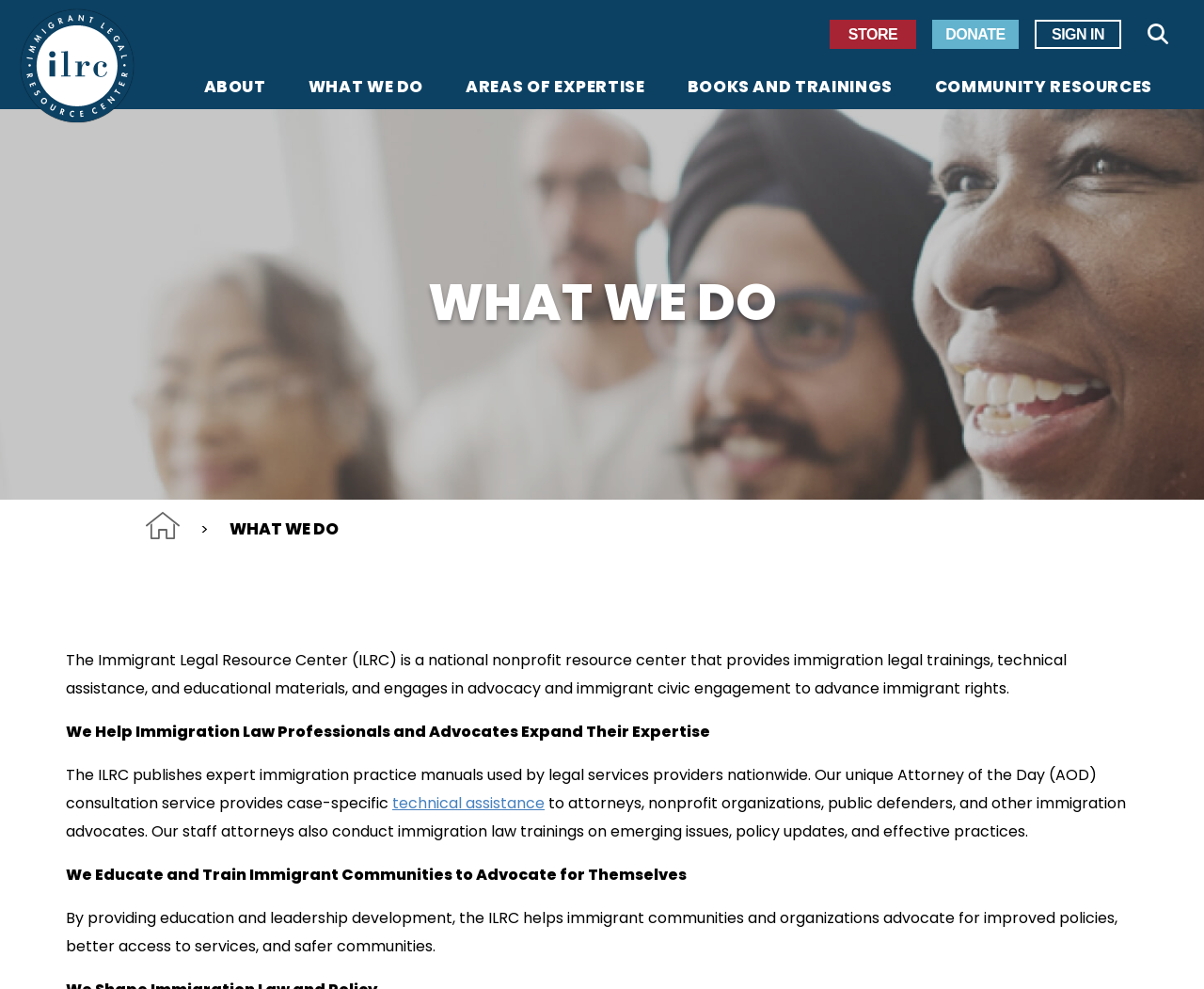Please analyze the image and provide a thorough answer to the question:
How many areas of expertise are listed?

I counted the number of link elements under the 'WHAT WE DO' section, which are 'ABOUT', 'WHAT WE DO', 'AREAS OF EXPERTISE', 'BOOKS AND TRAININGS', and 'COMMUNITY RESOURCES'. There are 5 areas of expertise listed.